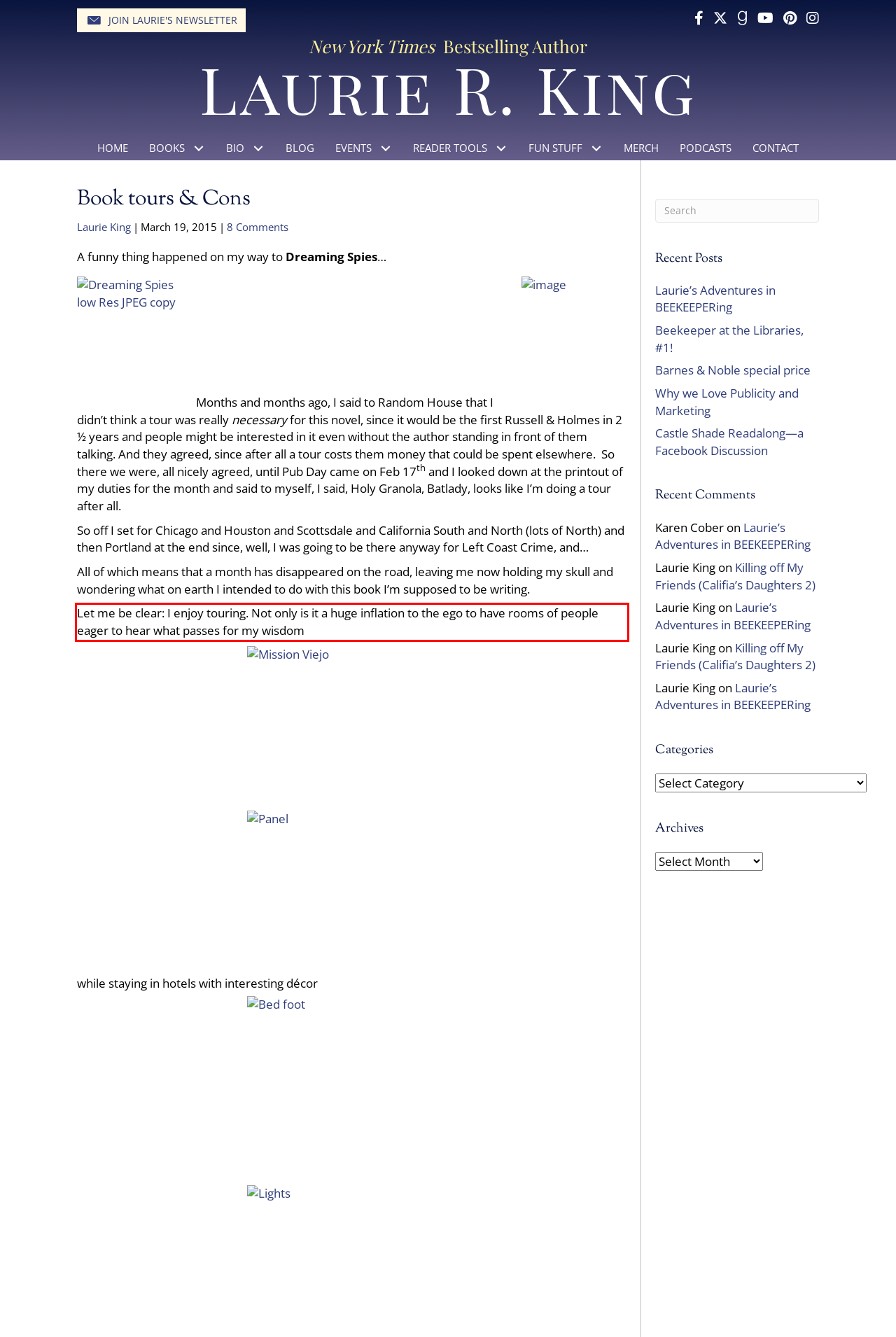Please take the screenshot of the webpage, find the red bounding box, and generate the text content that is within this red bounding box.

Let me be clear: I enjoy touring. Not only is it a huge inflation to the ego to have rooms of people eager to hear what passes for my wisdom